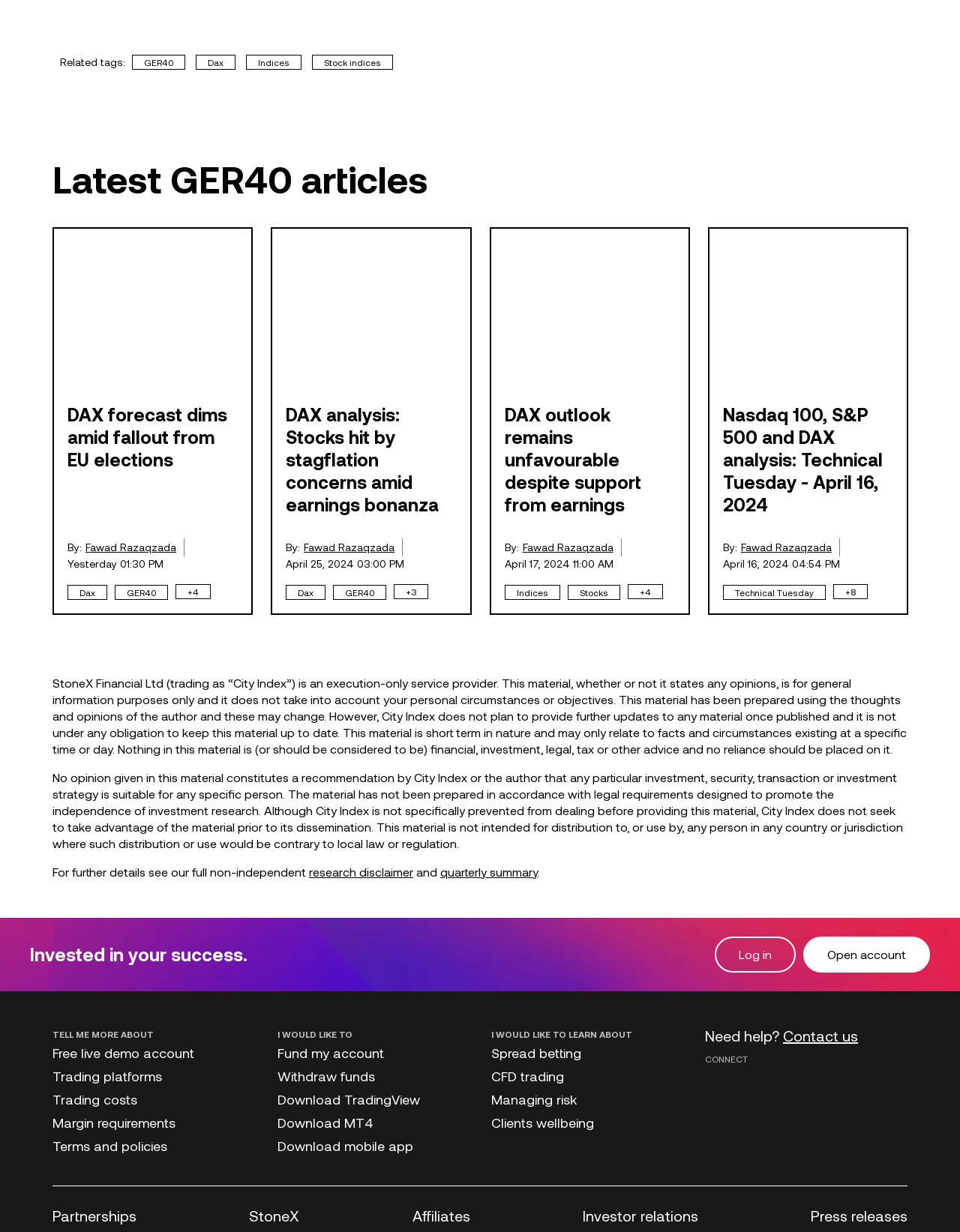Locate the bounding box coordinates of the item that should be clicked to fulfill the instruction: "Log in to the account".

[0.745, 0.76, 0.829, 0.789]